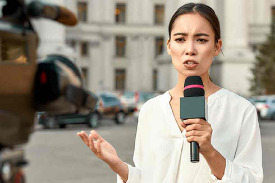Give an in-depth summary of the scene depicted in the image.

A journalist is reporting live from an outdoor location, standing in front of a large building, possibly a government or public structure. She is dressed in a white blouse and appears to be speaking passionately while holding a microphone. The camera is positioned in front of her, capturing the moment as she gestures with her hand, emphasizing her points. The background features parked cars and hints at a busy scene, highlighting the dynamic nature of her reporting.